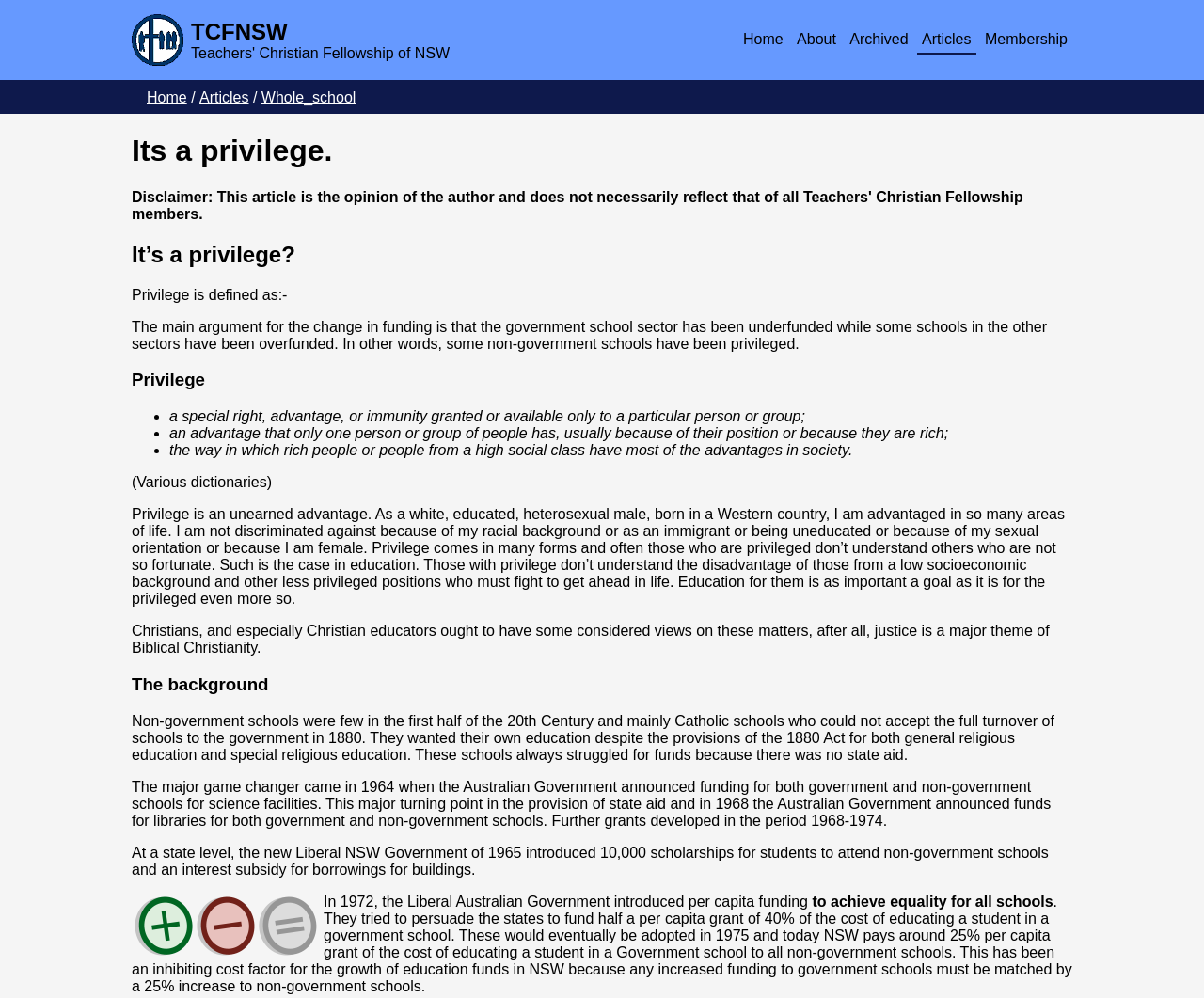Find the bounding box coordinates of the clickable area required to complete the following action: "Click the 'Articles' link".

[0.762, 0.026, 0.811, 0.054]